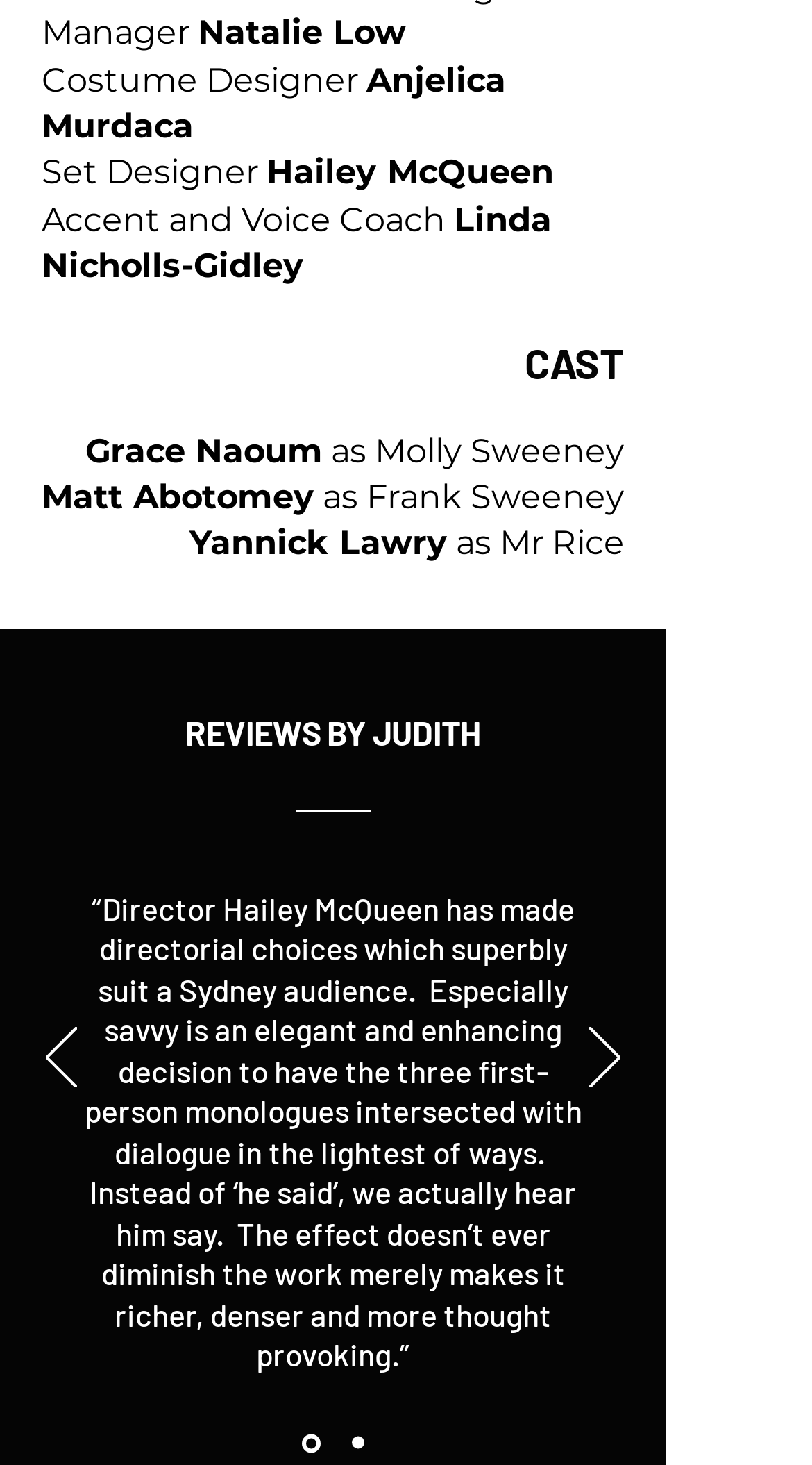Using the provided element description, identify the bounding box coordinates as (top-left x, top-left y, bottom-right x, bottom-right y). Ensure all values are between 0 and 1. Description: parent_node: REVIEWS BY JUDITH aria-label="Next"

[0.726, 0.701, 0.764, 0.747]